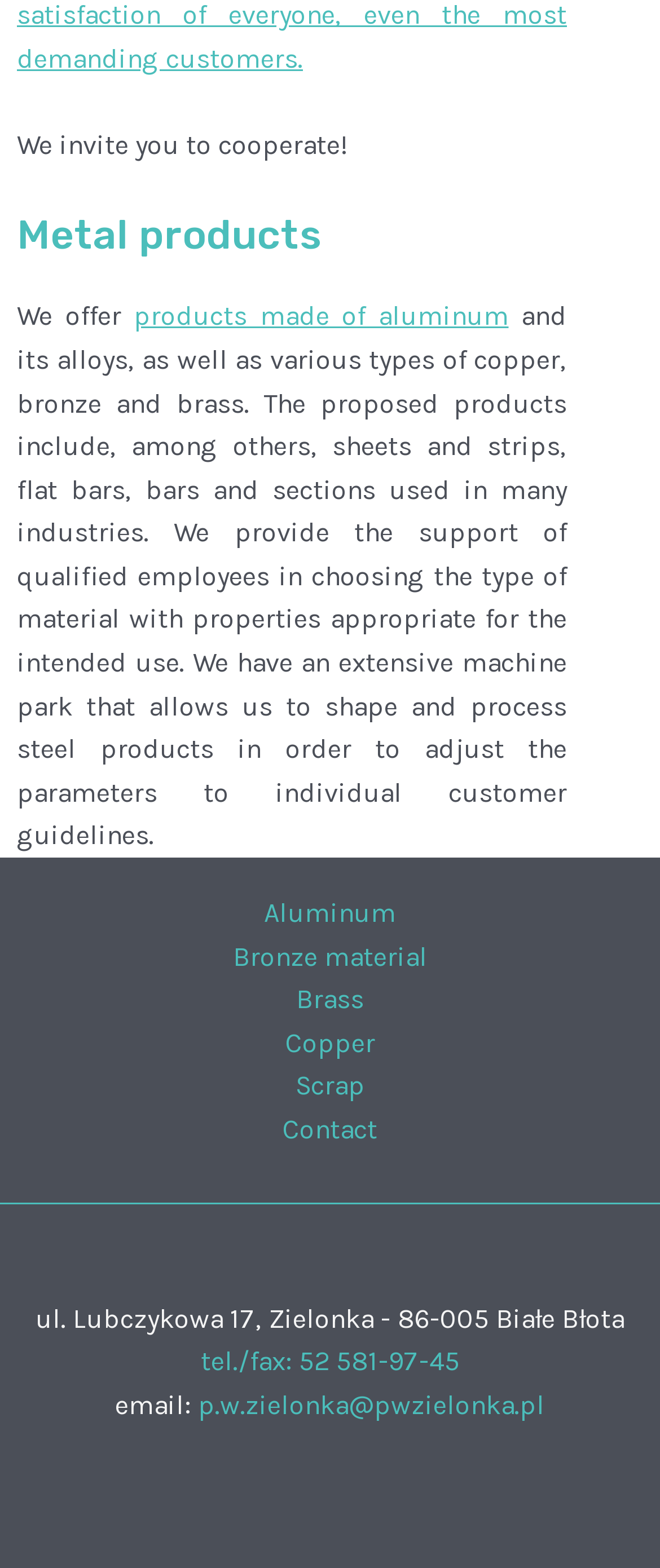Can you find the bounding box coordinates for the element that needs to be clicked to execute this instruction: "Call or fax using 'tel./fax: 52 581-97-45'"? The coordinates should be given as four float numbers between 0 and 1, i.e., [left, top, right, bottom].

[0.304, 0.858, 0.696, 0.878]